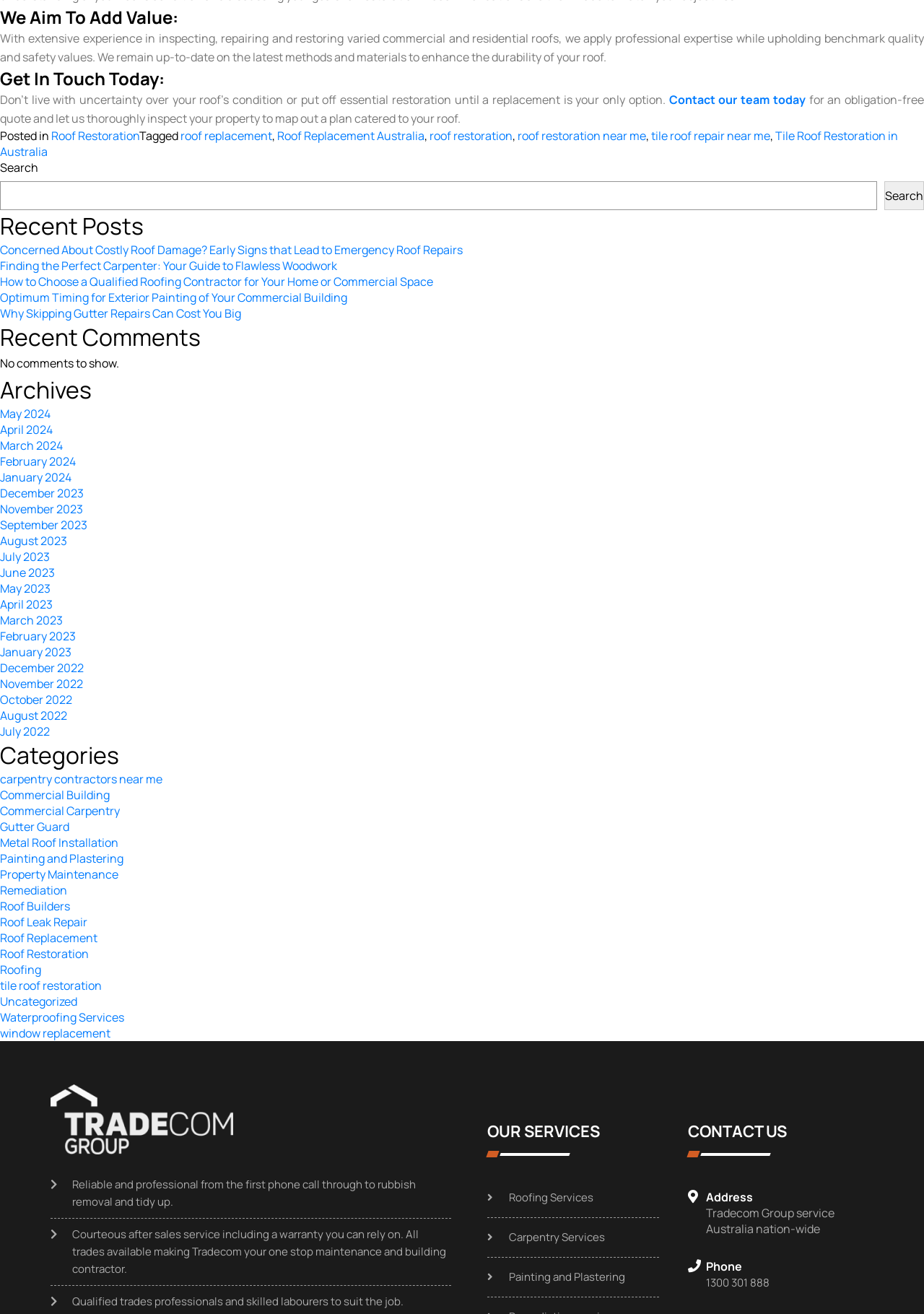Provide a one-word or short-phrase response to the question:
How can I get in touch with this company?

Contact our team today